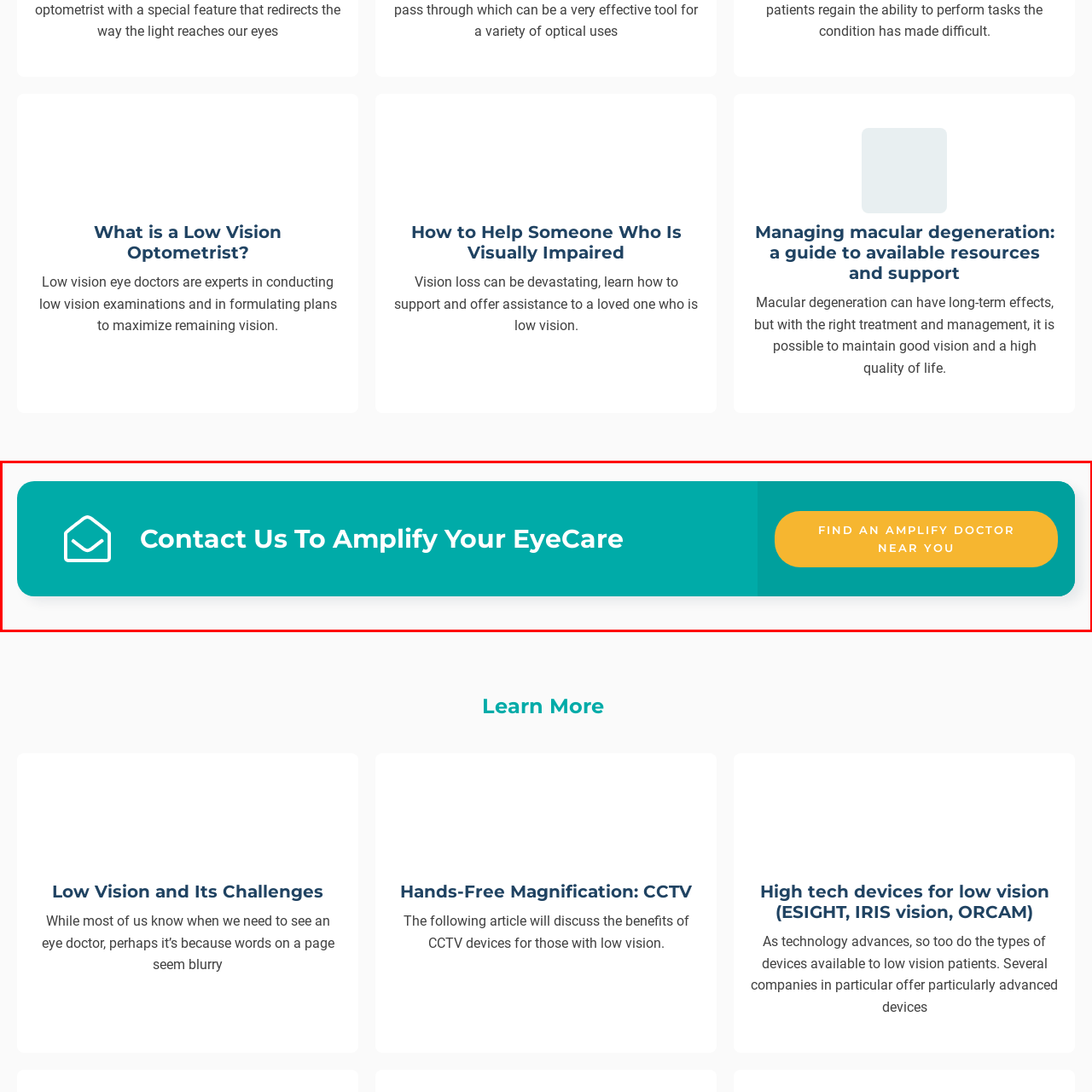Concentrate on the image bordered by the red line and give a one-word or short phrase answer to the following question:
What does the icon on the button symbolize?

communication and outreach